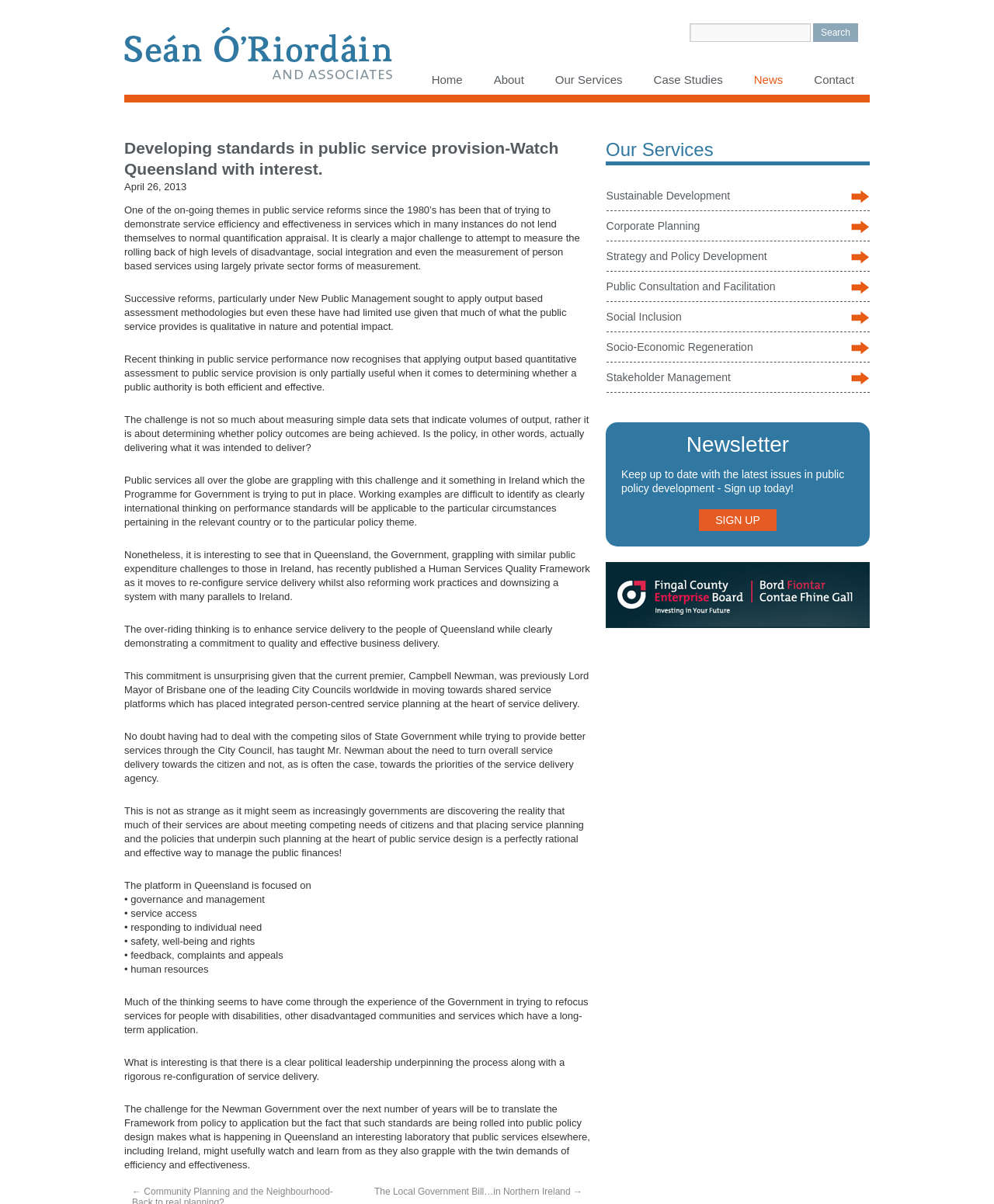What is the name of the company mentioned in the logo?
Use the image to answer the question with a single word or phrase.

Seán O'Riordáin and Associates